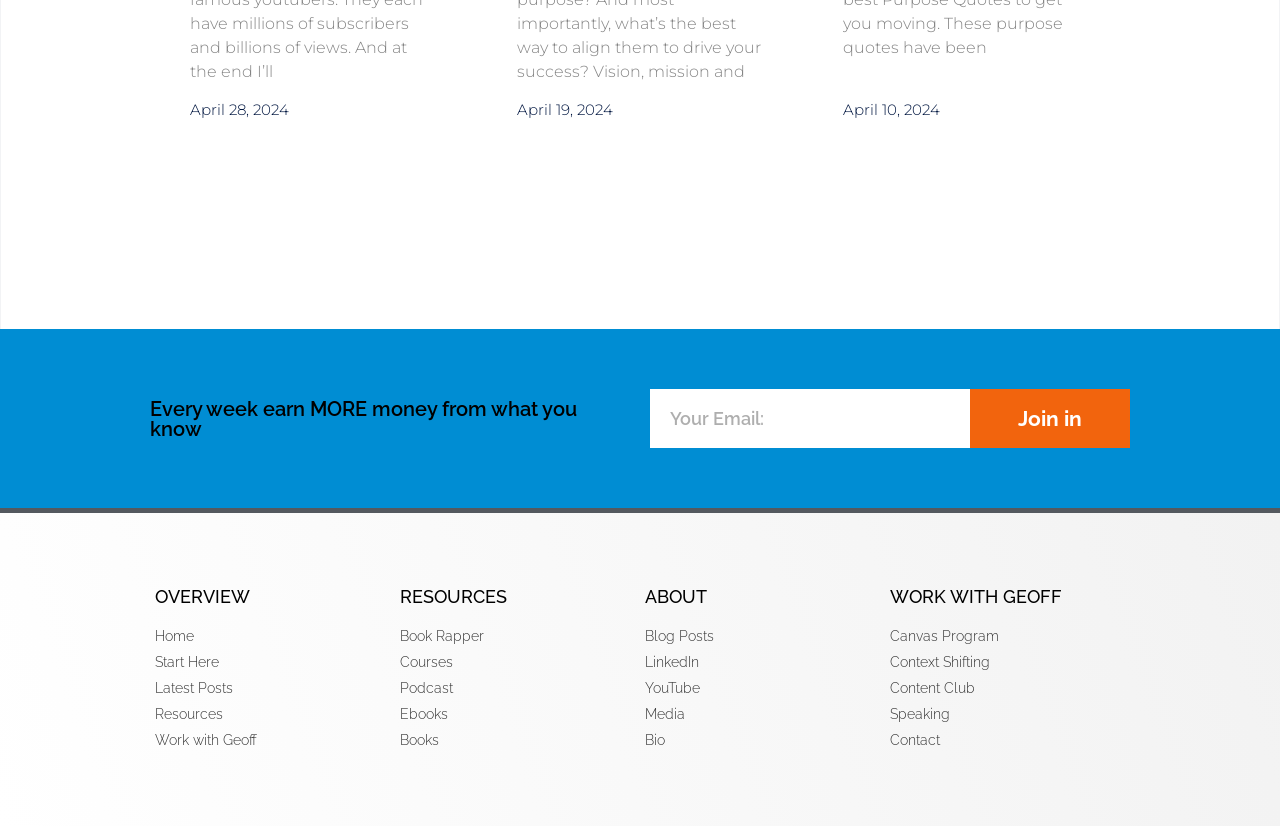What is the name of the person associated with the webpage?
Look at the image and respond with a one-word or short phrase answer.

Geoff